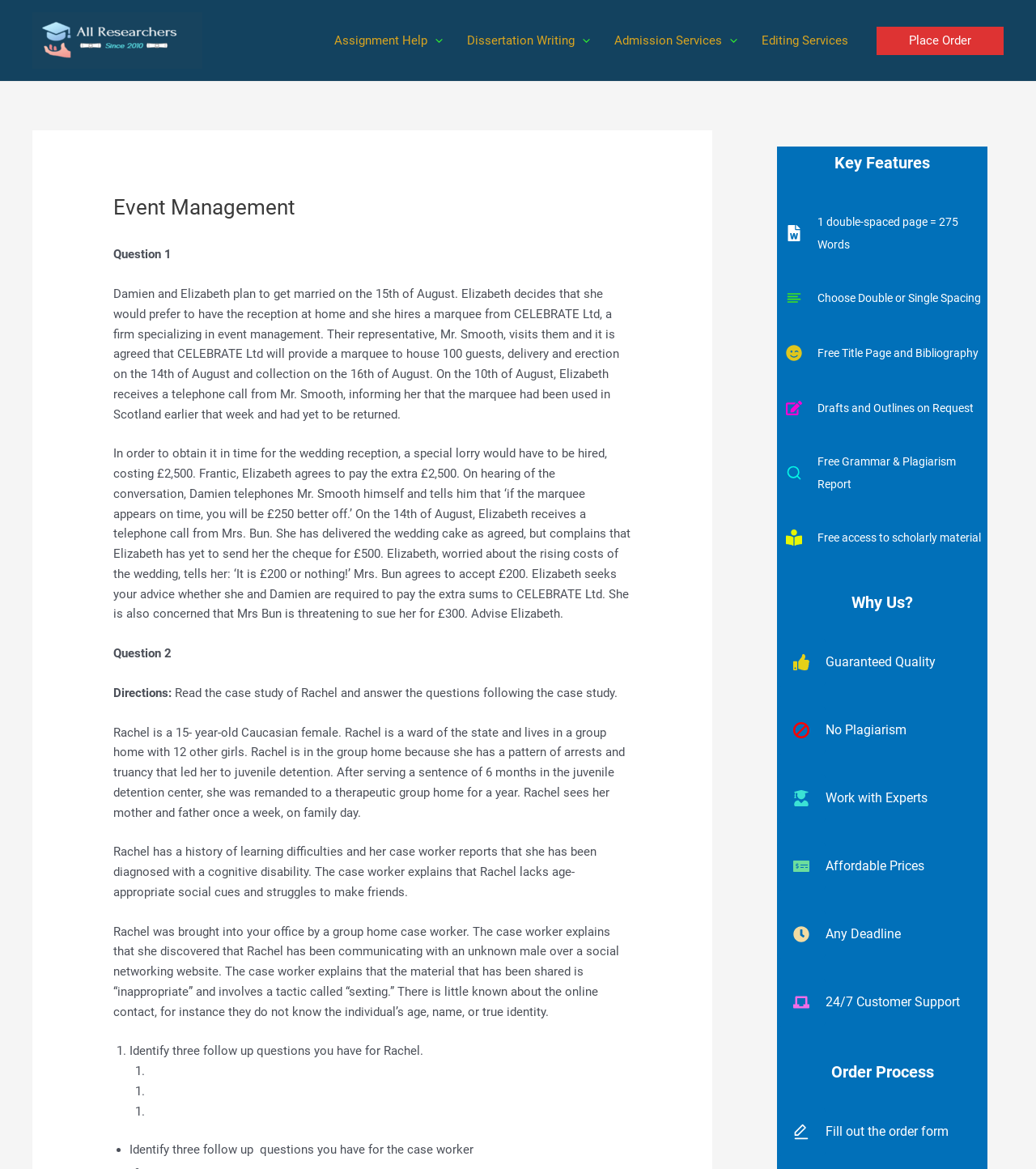Determine the bounding box coordinates in the format (top-left x, top-left y, bottom-right x, bottom-right y). Ensure all values are floating point numbers between 0 and 1. Identify the bounding box of the UI element described by: Place Order

[0.846, 0.023, 0.969, 0.047]